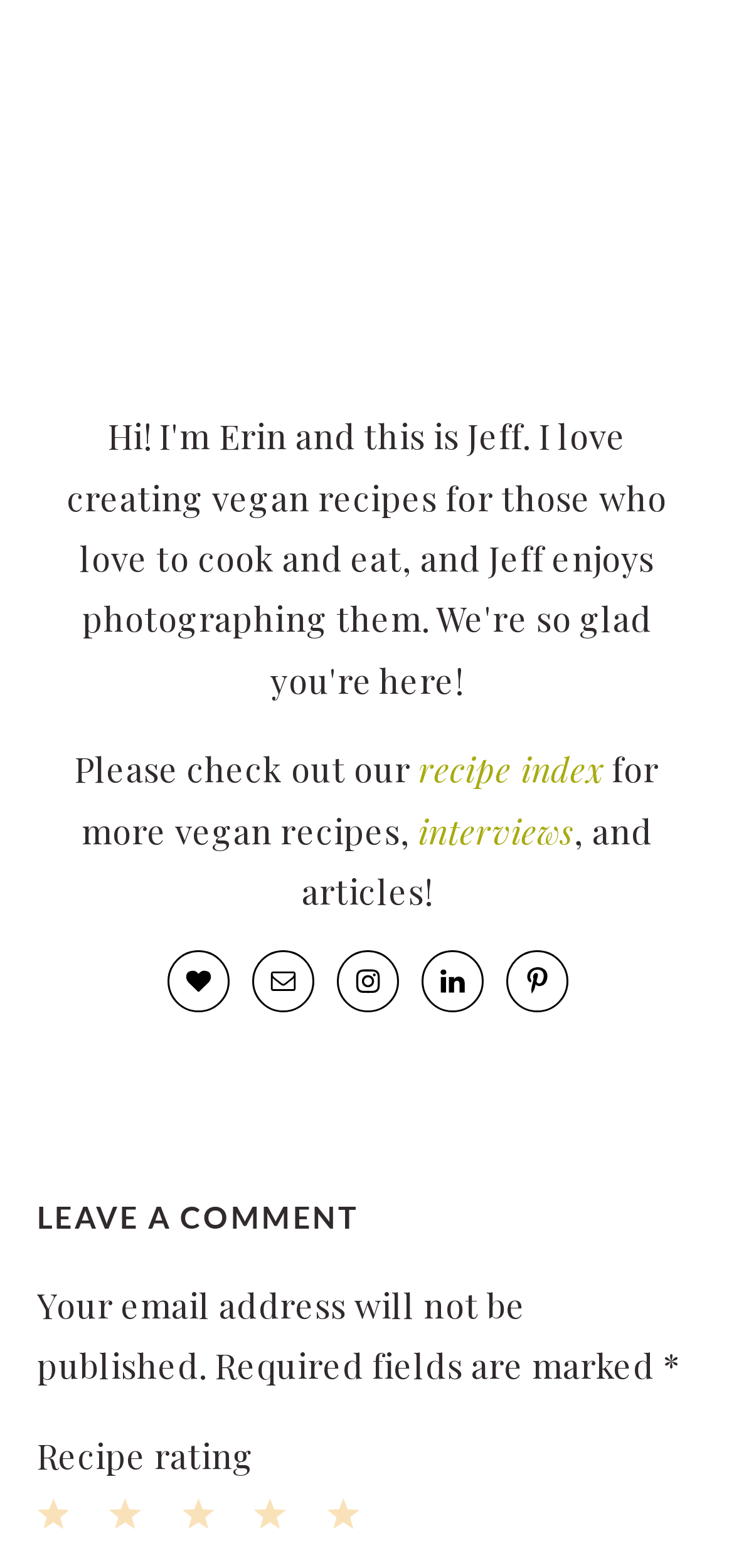Please identify the bounding box coordinates of the clickable area that will allow you to execute the instruction: "contact via Email".

[0.342, 0.606, 0.427, 0.646]